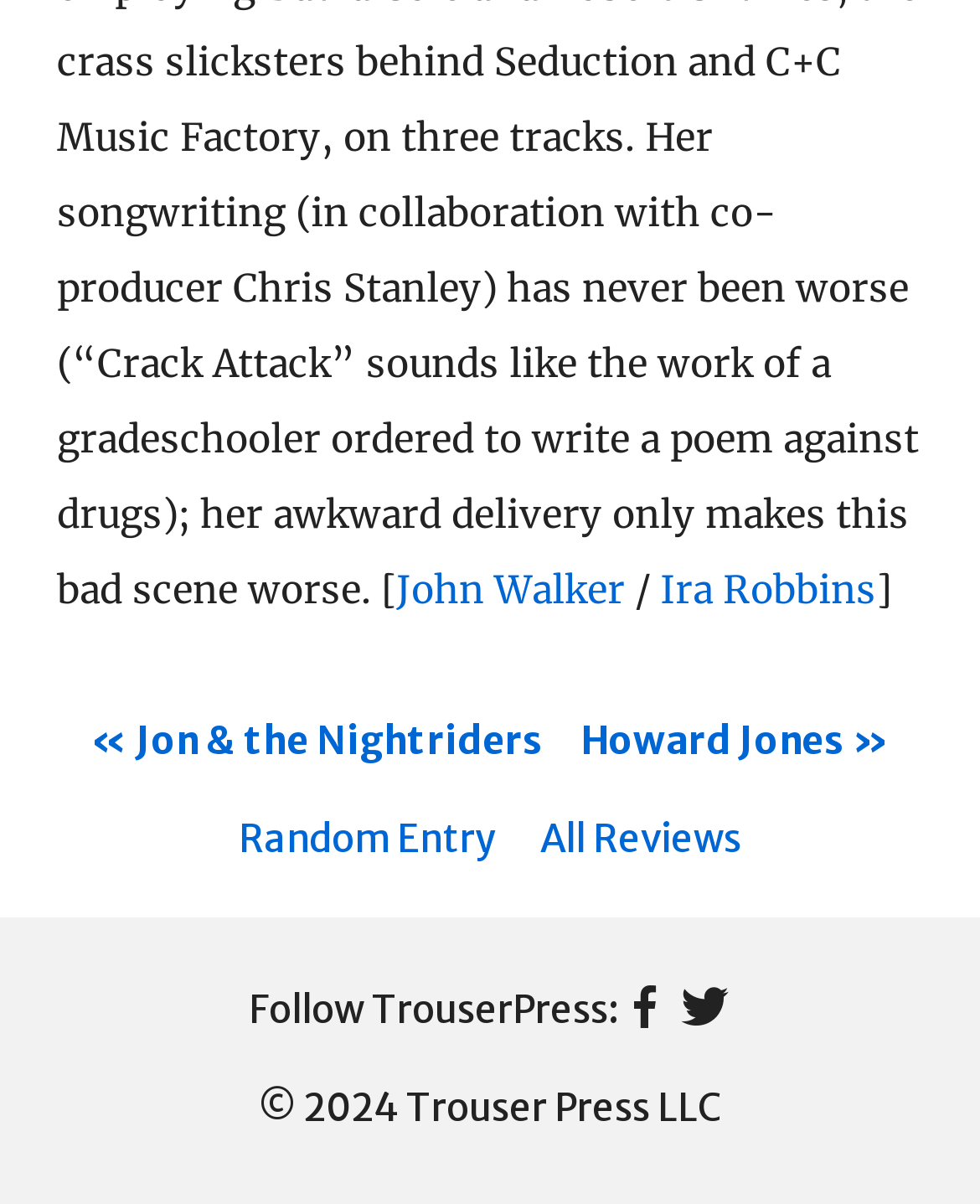Please find the bounding box coordinates of the section that needs to be clicked to achieve this instruction: "View Jon & the Nightriders' page".

[0.092, 0.595, 0.554, 0.634]